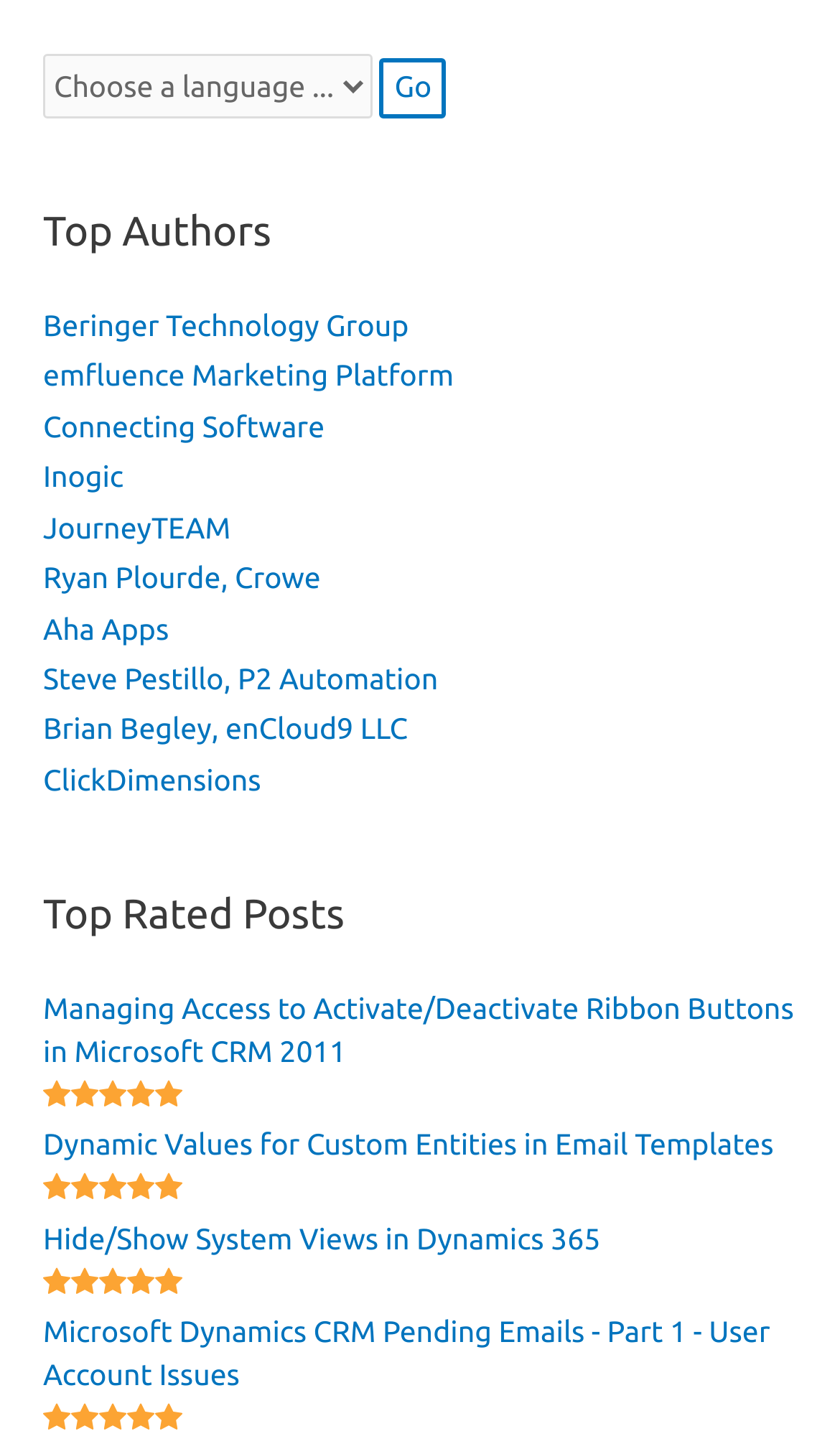Use the information in the screenshot to answer the question comprehensively: How many authors are listed?

I counted the number of links under the 'Top Authors' heading, and there are 11 links, each representing a different author.